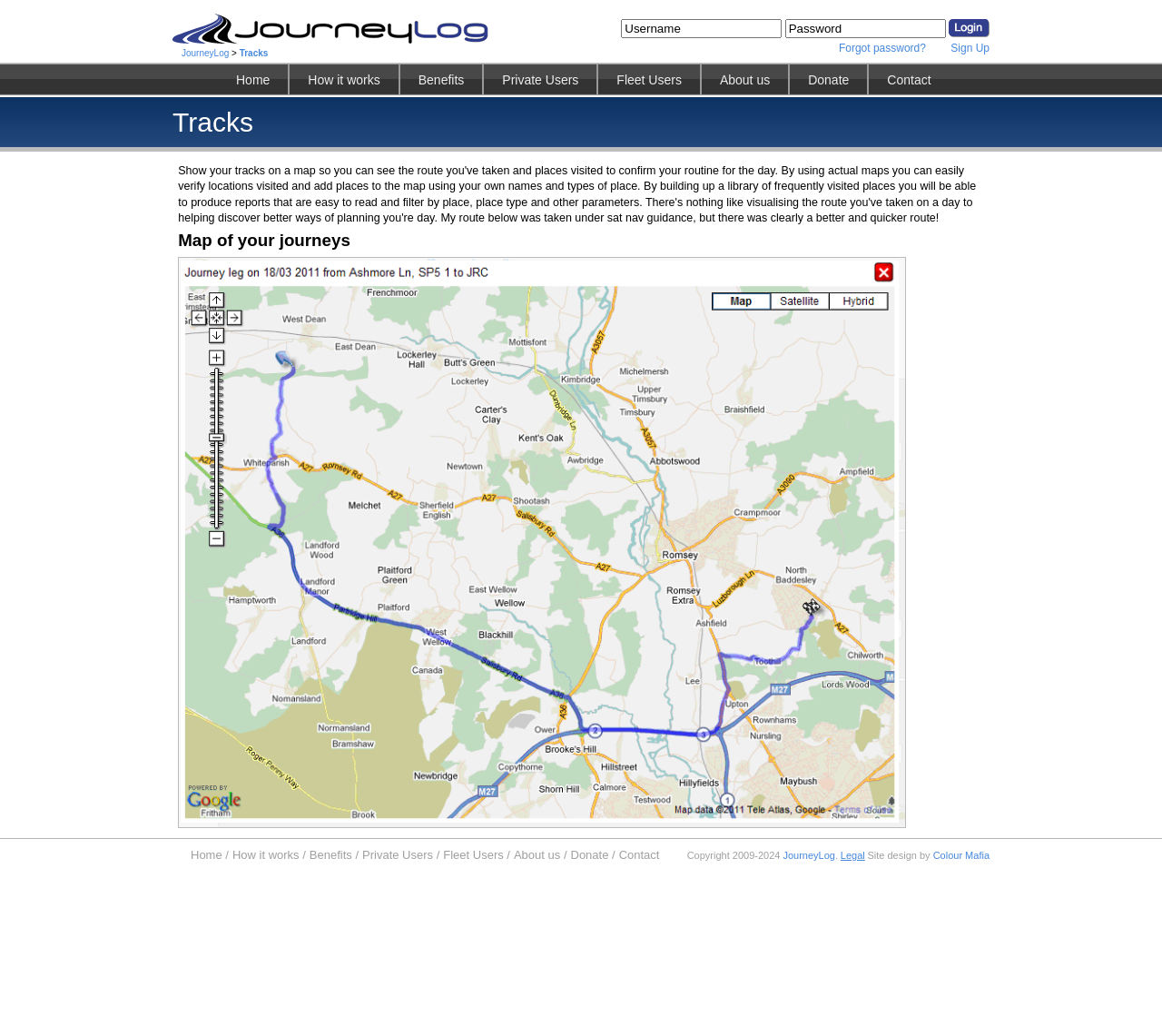How many links are there in the top navigation menu?
Based on the image, answer the question with a single word or brief phrase.

8